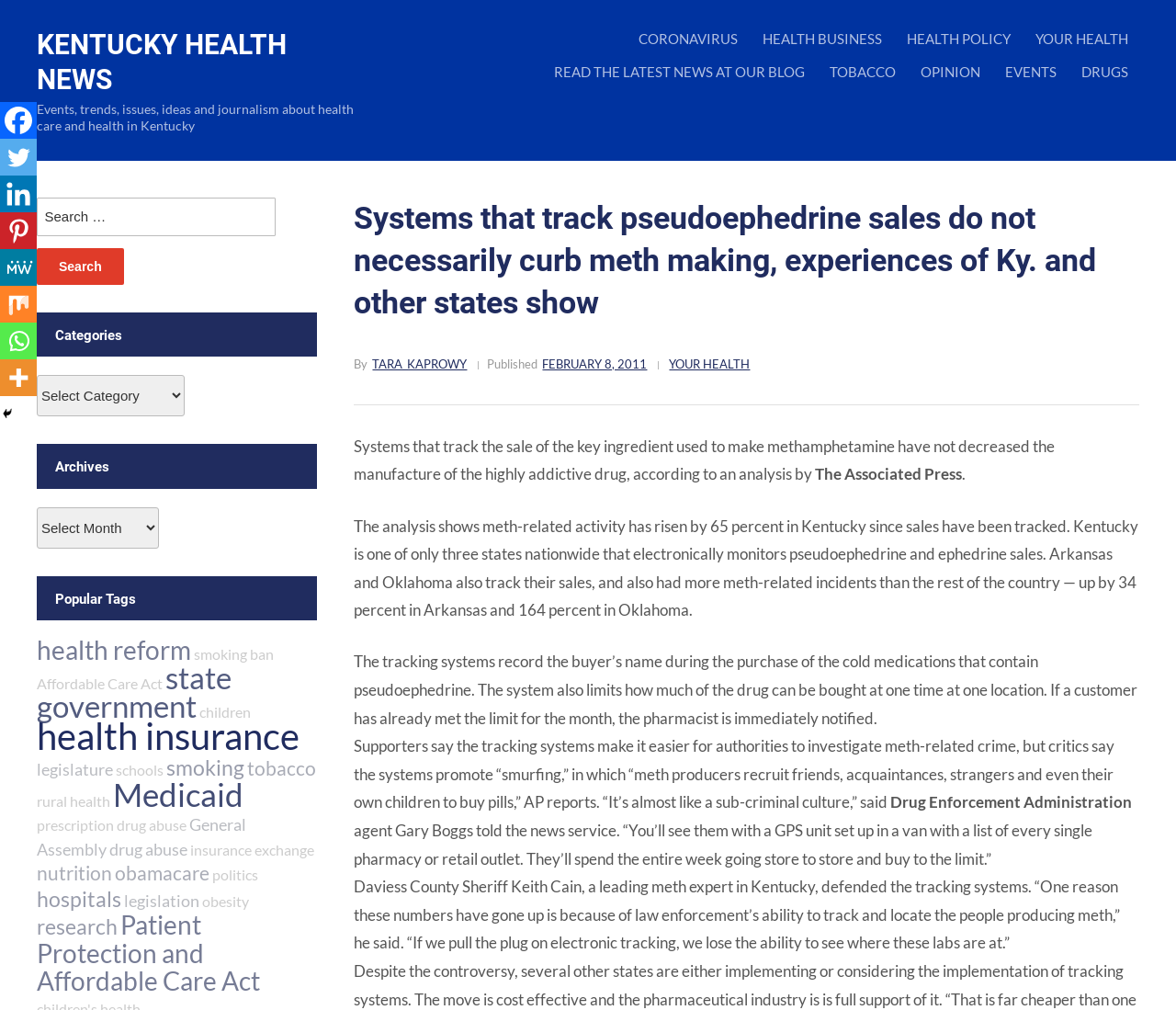Please identify the bounding box coordinates of where to click in order to follow the instruction: "Share on Facebook".

[0.0, 0.101, 0.031, 0.137]